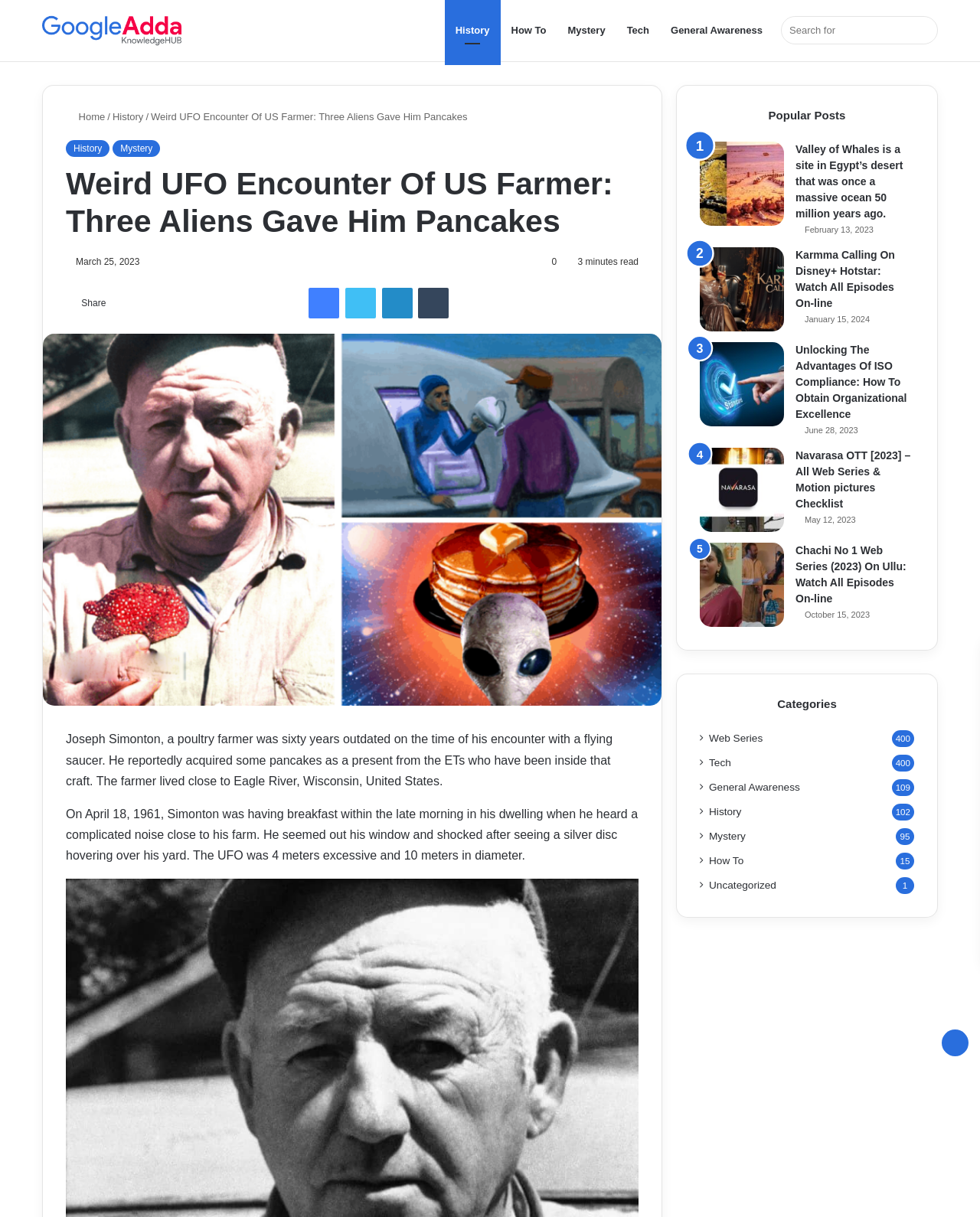Answer the question below with a single word or a brief phrase: 
What is the date of the article 'Valley of Whales is a site in Egypt’s desert that was once a massive ocean 50 million years ago'?

February 13, 2023